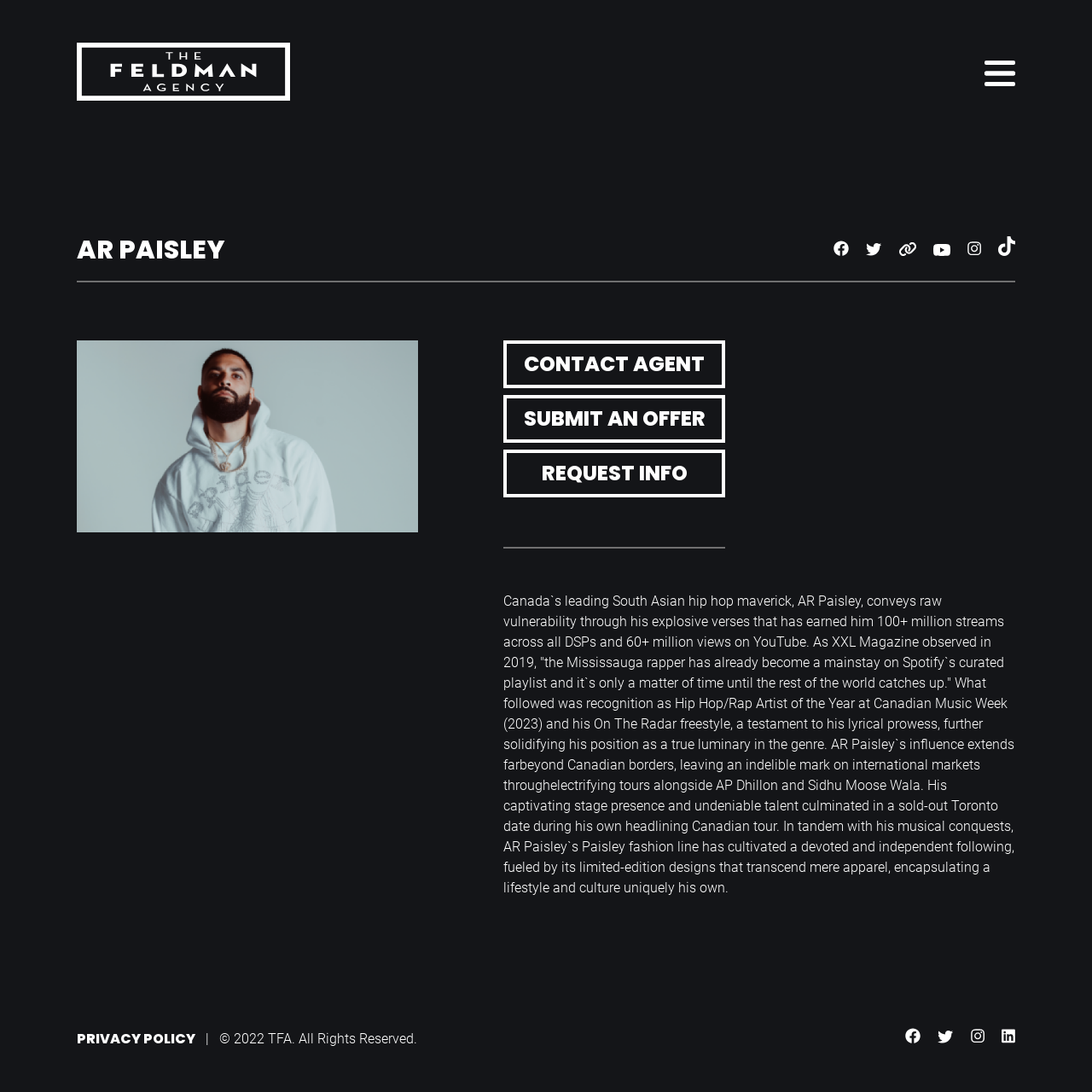Please determine the bounding box coordinates of the clickable area required to carry out the following instruction: "Contact the agent". The coordinates must be four float numbers between 0 and 1, represented as [left, top, right, bottom].

[0.461, 0.312, 0.664, 0.355]